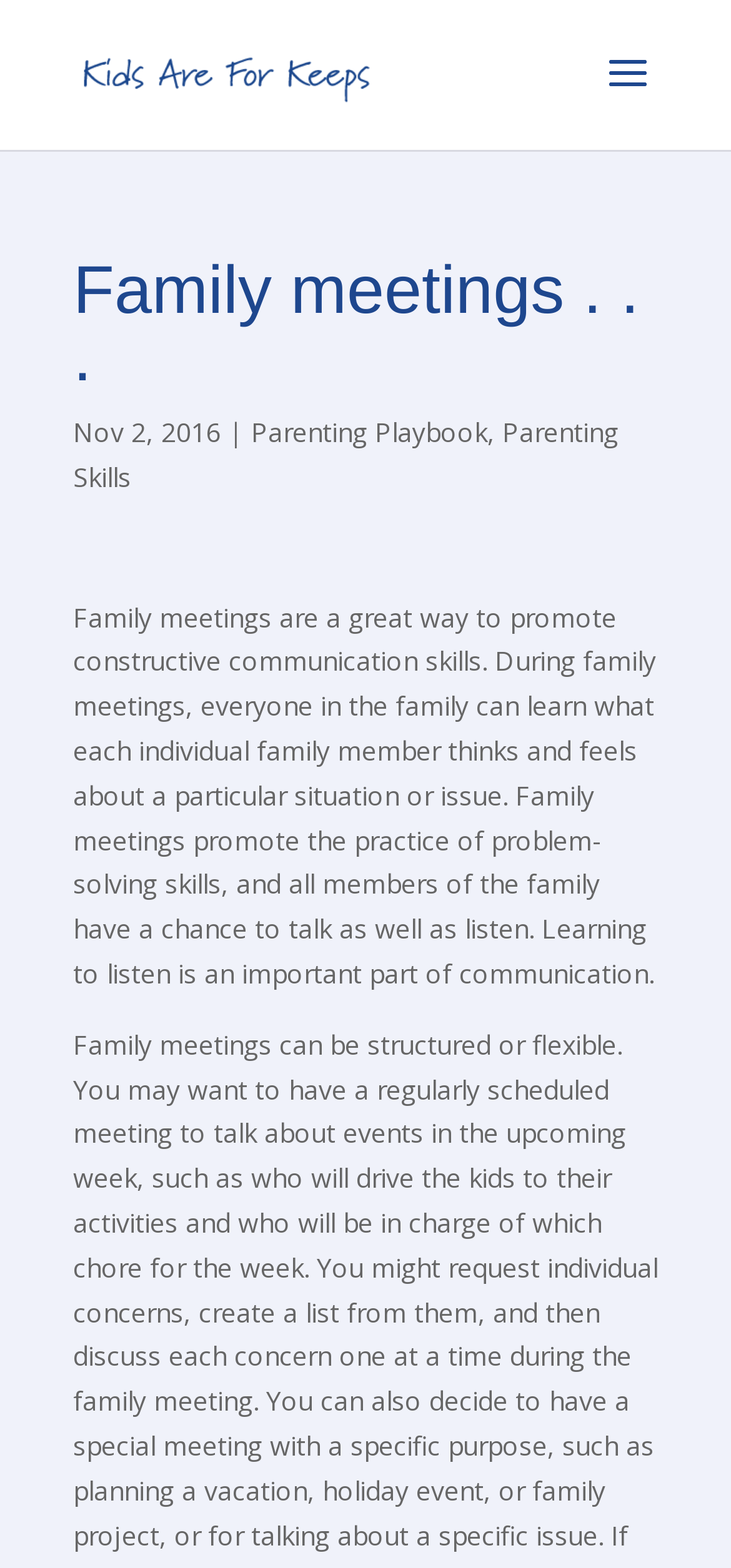Identify the bounding box of the UI element that matches this description: "alt="Kids Are For Keeps"".

[0.11, 0.034, 0.51, 0.057]